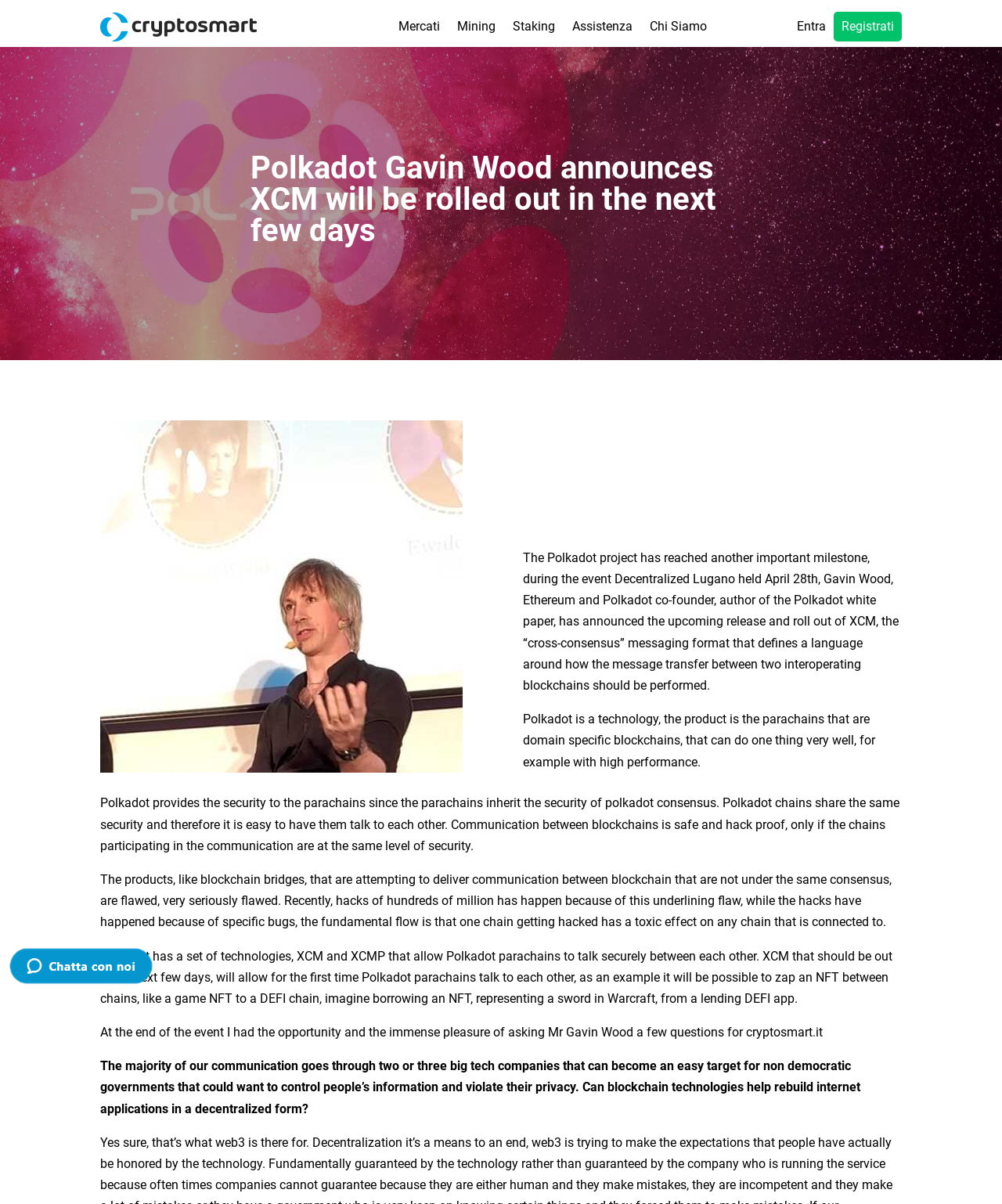Find the bounding box of the UI element described as follows: "Chi Siamo".

[0.649, 0.018, 0.706, 0.032]